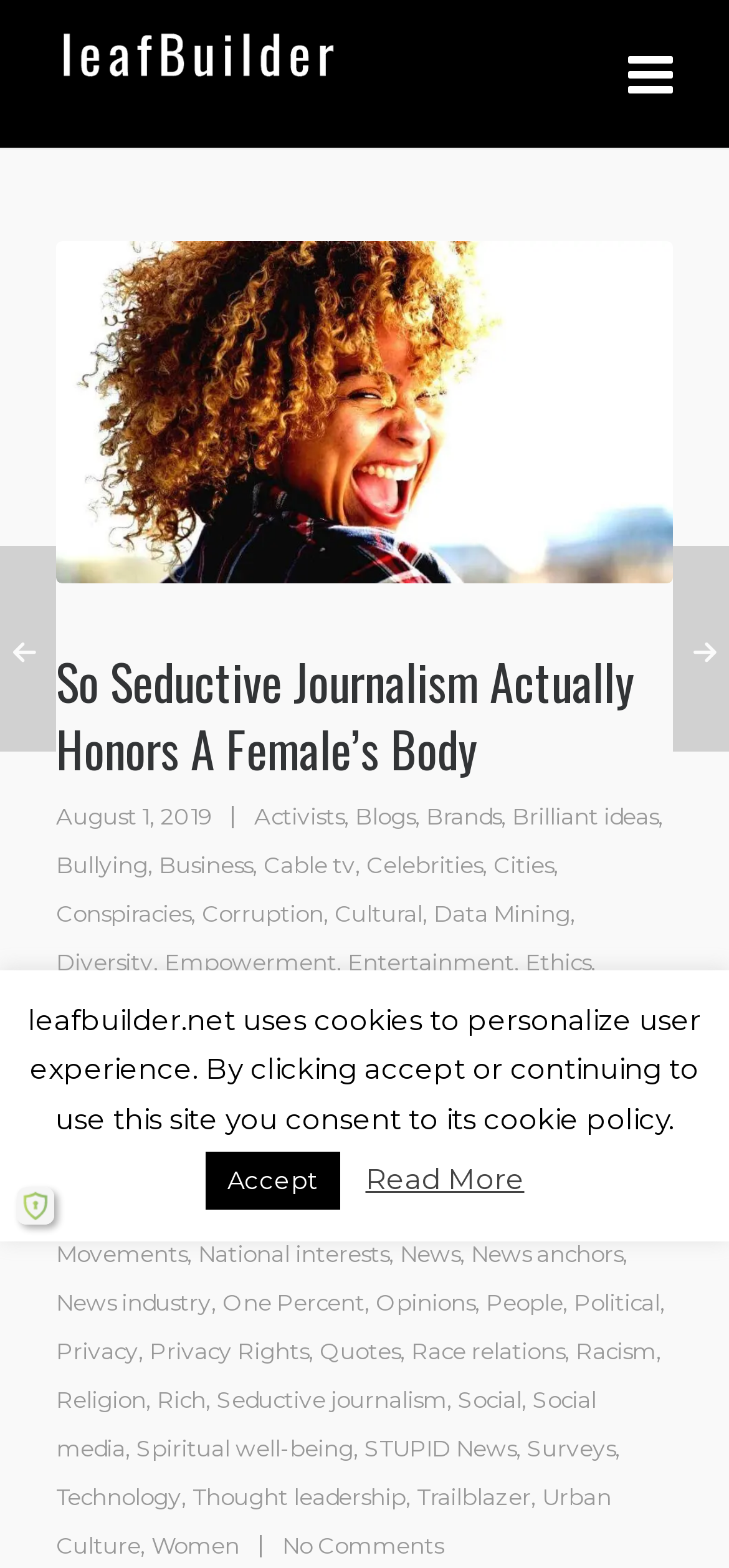How many categories are there in the webpage?
Please answer the question with a single word or phrase, referencing the image.

43